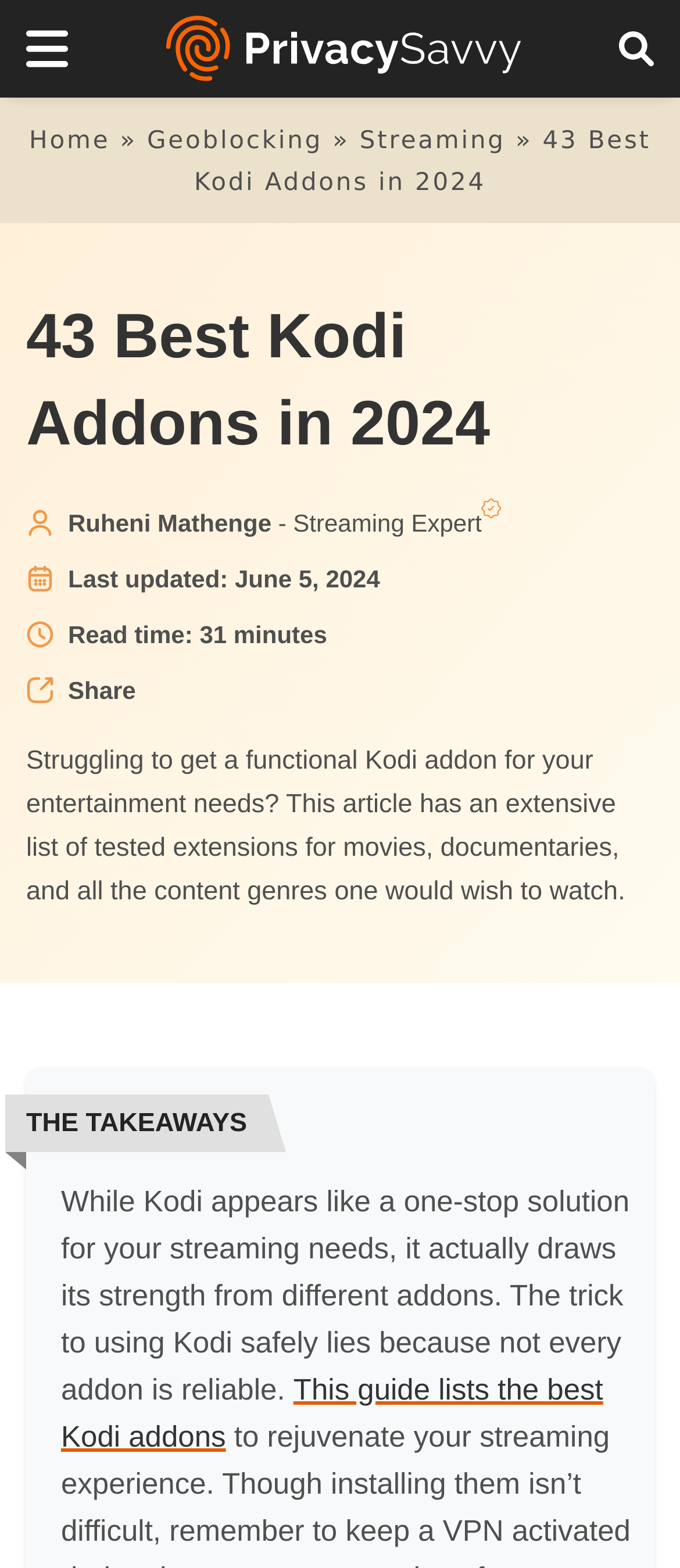Please specify the bounding box coordinates of the clickable region to carry out the following instruction: "Change currency". The coordinates should be four float numbers between 0 and 1, in the format [left, top, right, bottom].

None